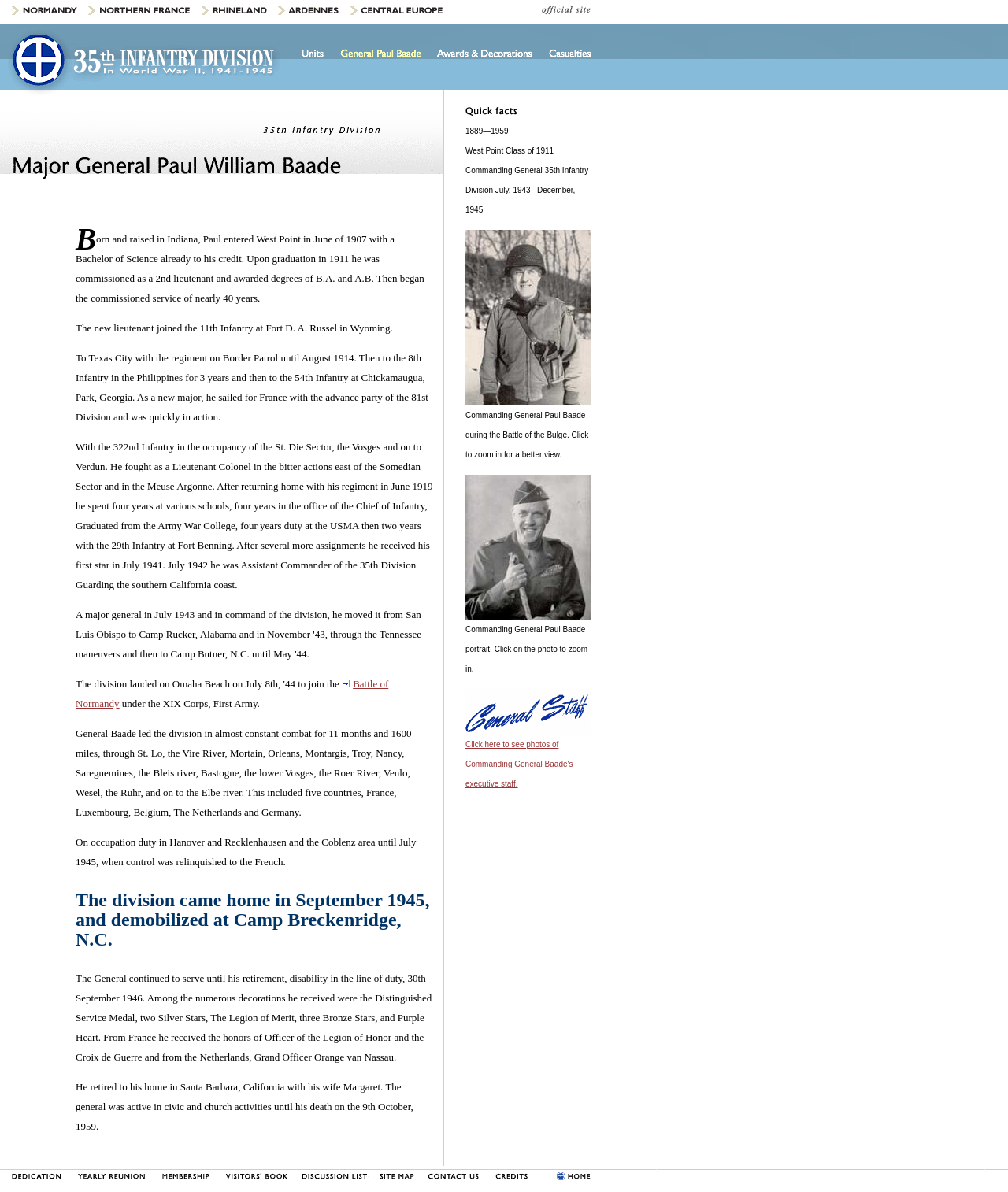What is the time period during which General Paul Baade was the commanding general of the 35th Infantry Division?
Refer to the image and give a detailed answer to the query.

The webpage mentions that General Paul Baade was the commanding general of the 35th Infantry Division from July 1943 to December 1945, which is a specific time period during World War II.